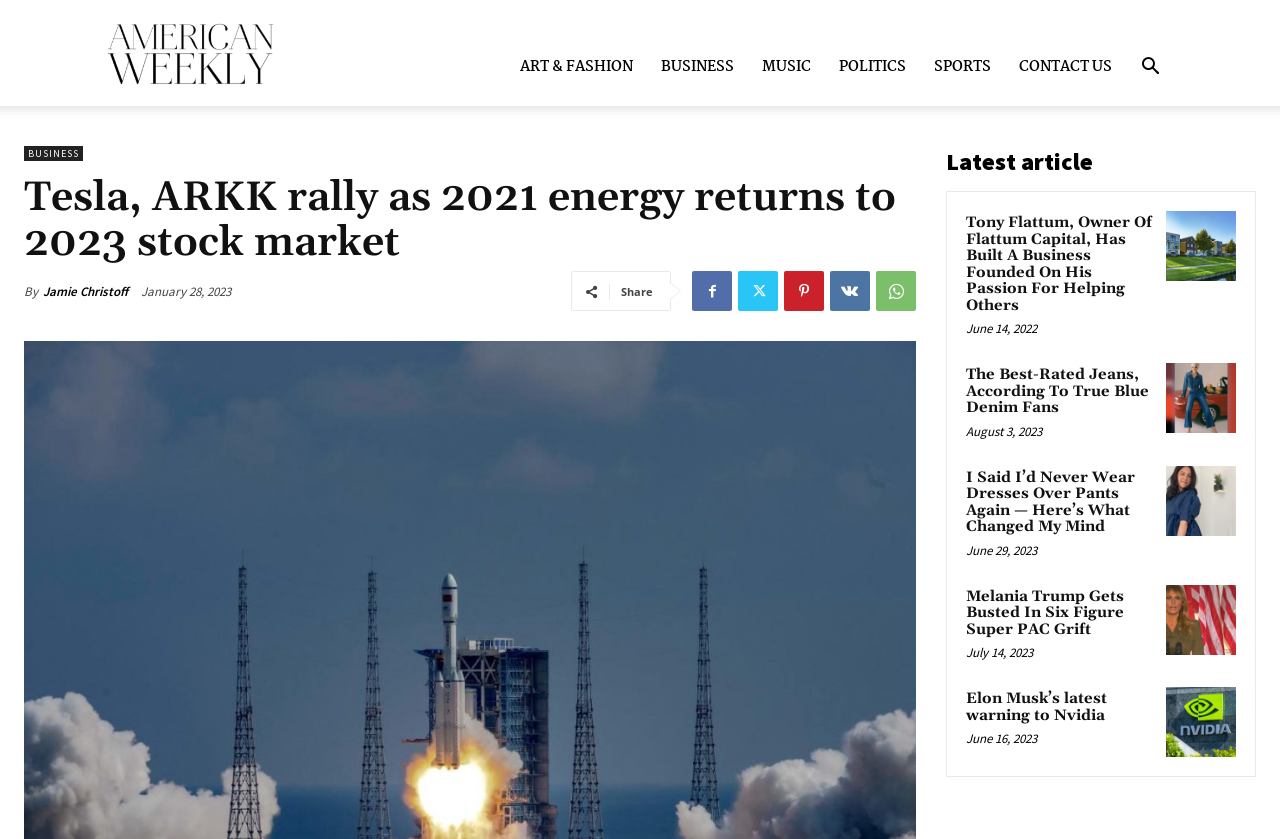Locate the bounding box coordinates for the element described below: "Contact us". The coordinates must be four float values between 0 and 1, formatted as [left, top, right, bottom].

[0.785, 0.033, 0.88, 0.126]